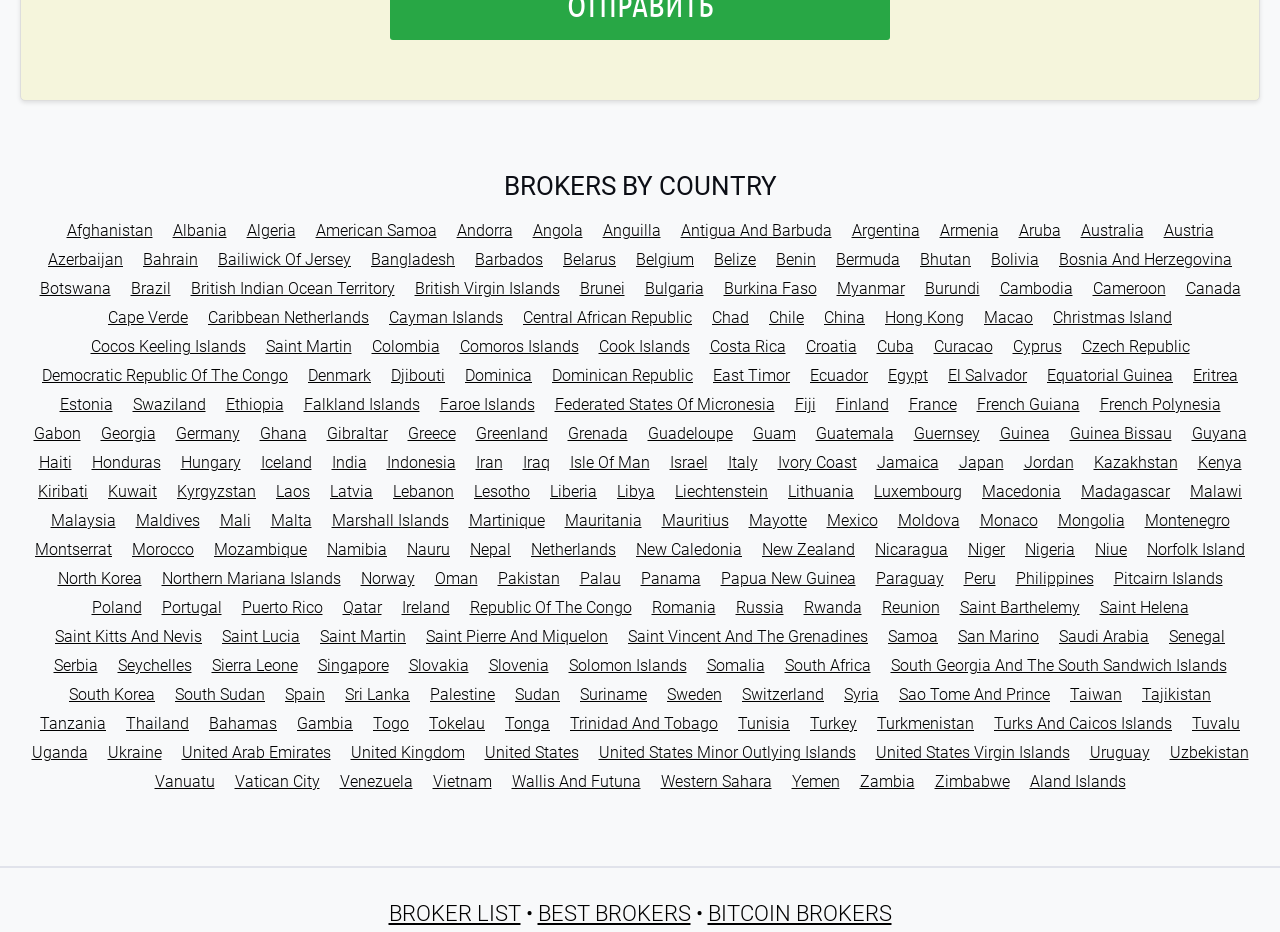Is China listed on the webpage?
Provide an in-depth and detailed explanation in response to the question.

I searched for the country China on the webpage and found that it is listed among the countries.